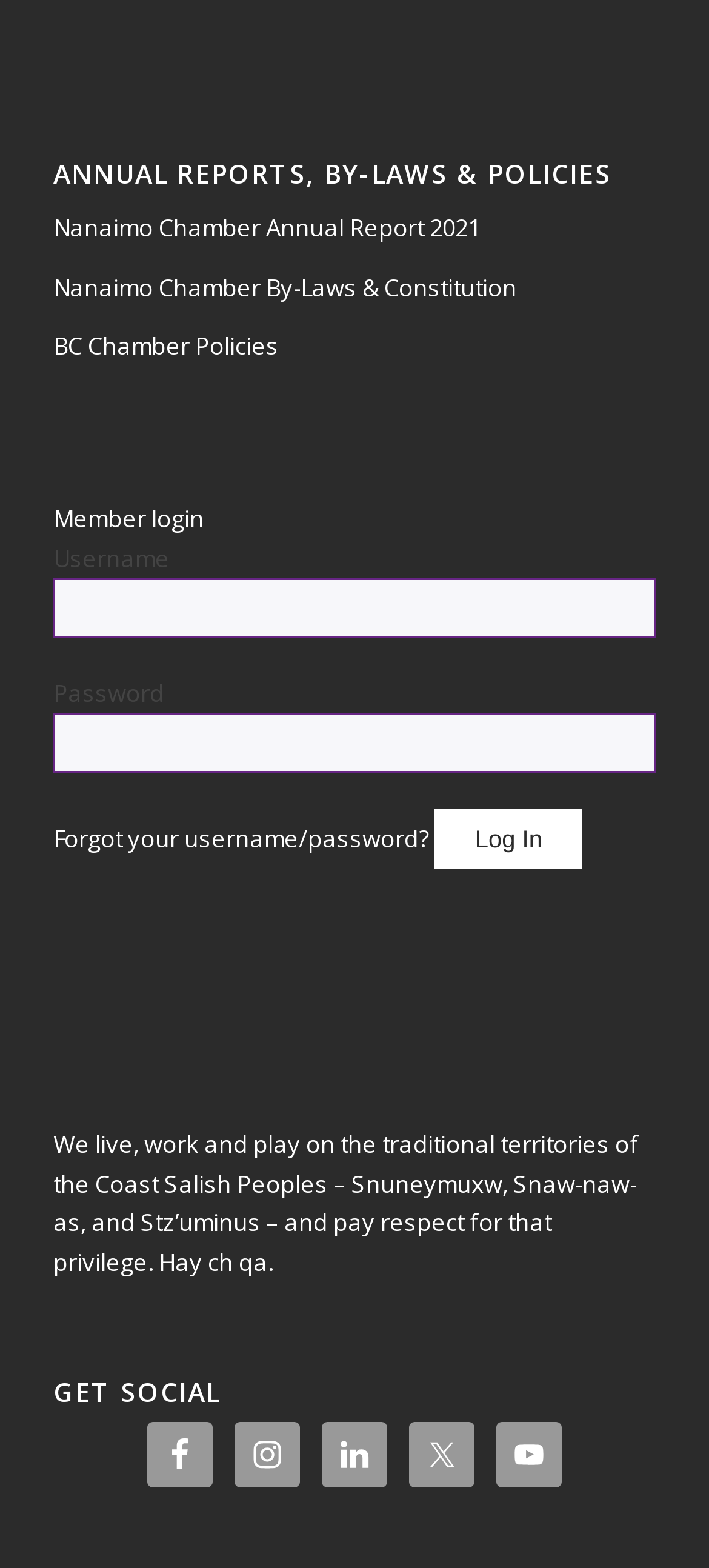What is the username field label?
Provide a one-word or short-phrase answer based on the image.

Username